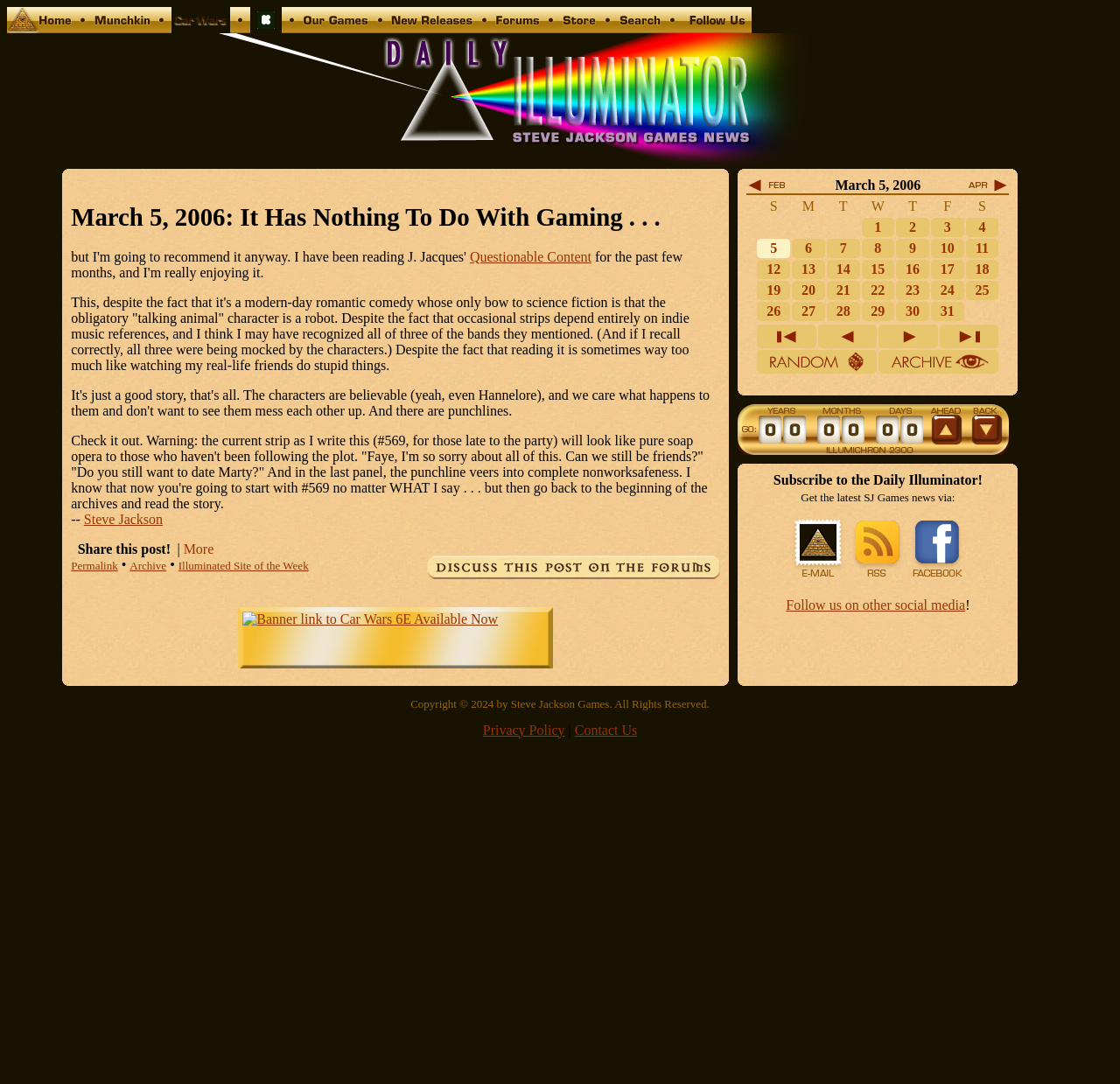Calculate the bounding box coordinates of the UI element given the description: "title="Our Games"".

[0.27, 0.019, 0.33, 0.033]